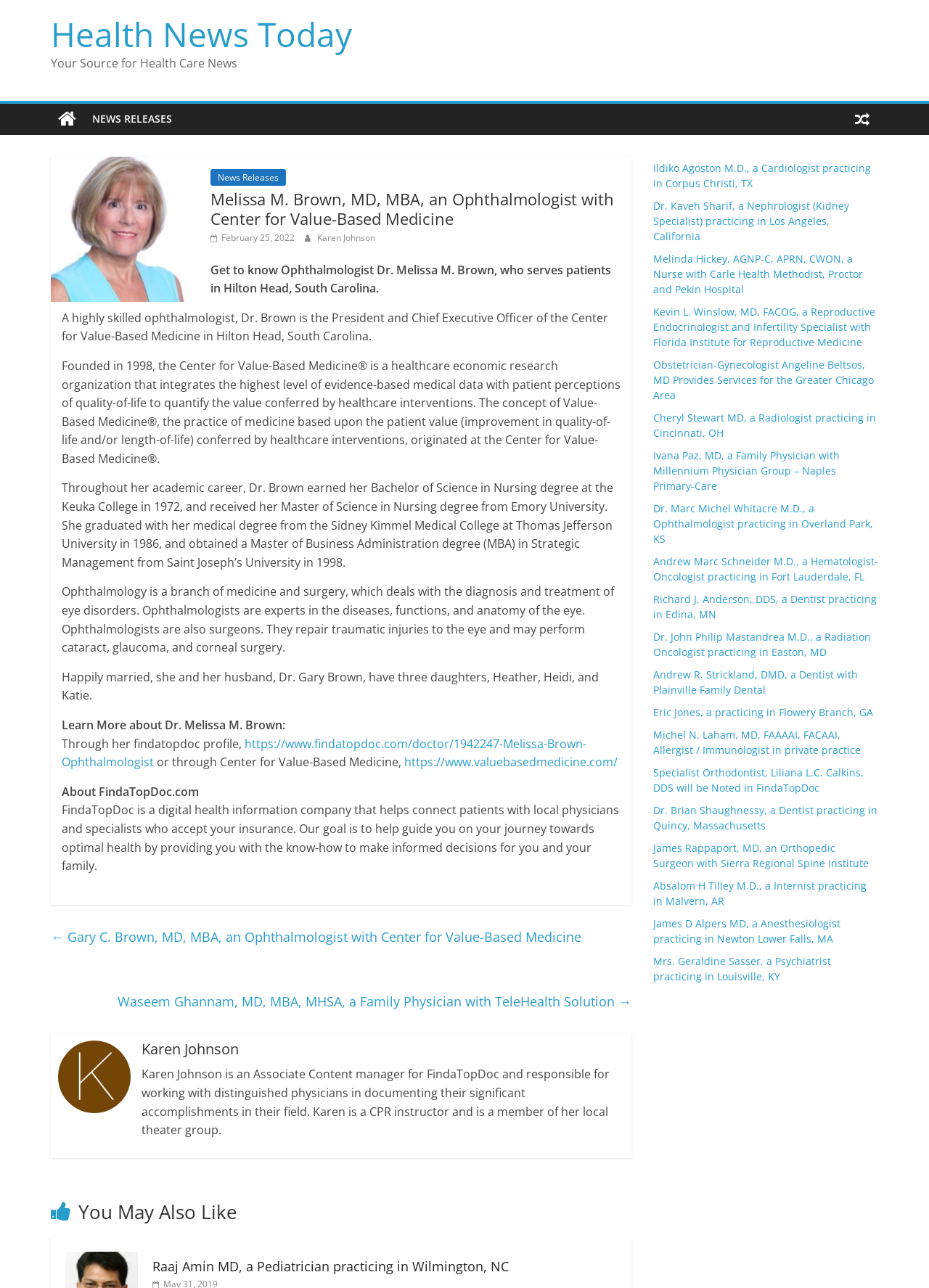Extract the bounding box coordinates of the UI element described by: "title="View a random post"". The coordinates should include four float numbers ranging from 0 to 1, e.g., [left, top, right, bottom].

[0.911, 0.081, 0.945, 0.105]